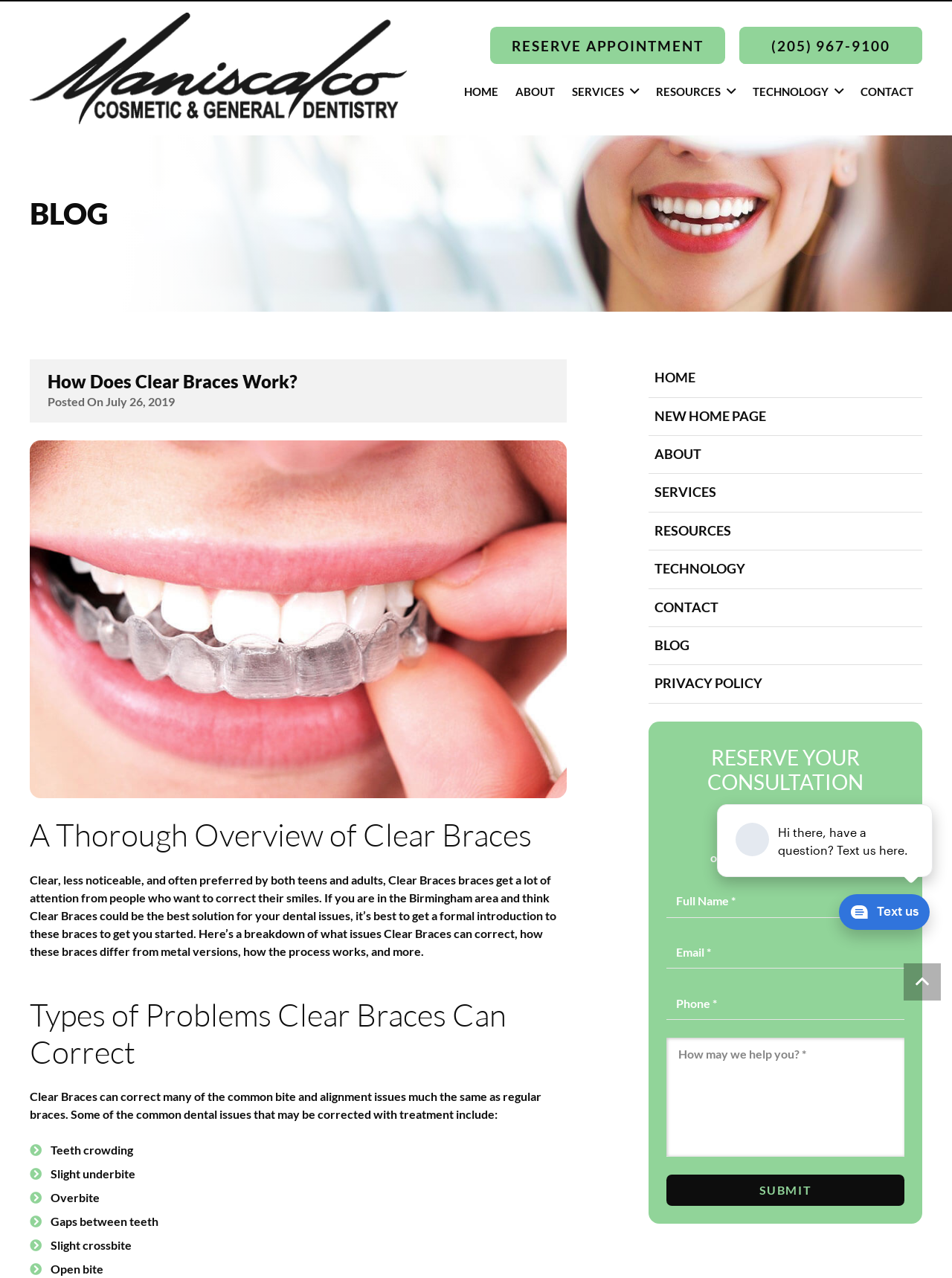Please specify the bounding box coordinates of the clickable section necessary to execute the following command: "Click the HOME link".

[0.479, 0.057, 0.533, 0.086]